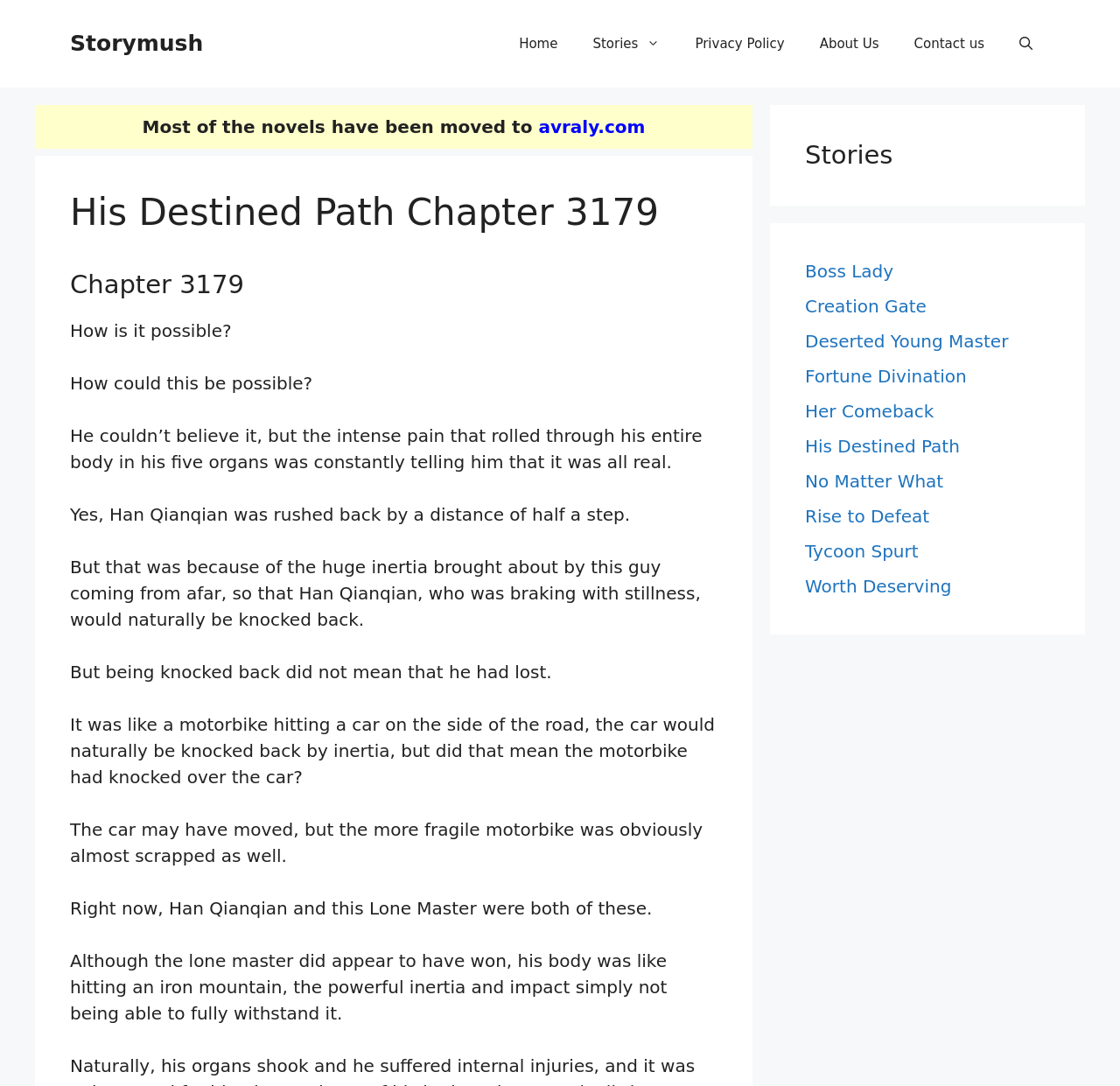Using the webpage screenshot and the element description No Matter What, determine the bounding box coordinates. Specify the coordinates in the format (top-left x, top-left y, bottom-right x, bottom-right y) with values ranging from 0 to 1.

[0.719, 0.433, 0.842, 0.453]